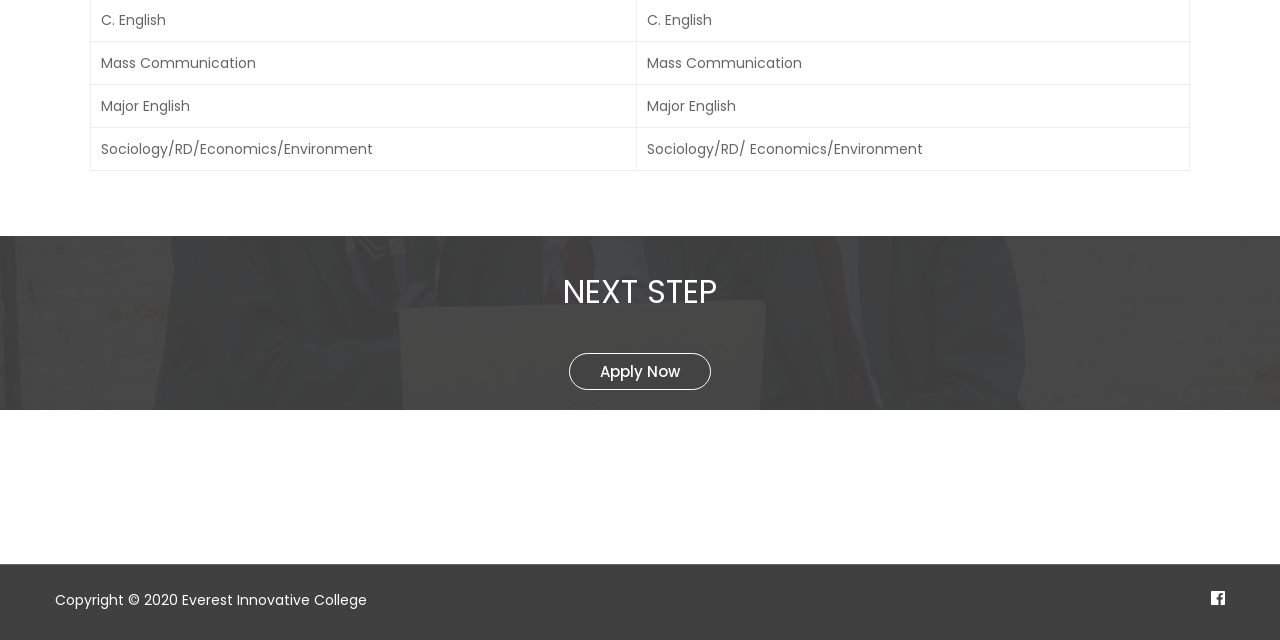For the following element description, predict the bounding box coordinates in the format (top-left x, top-left y, bottom-right x, bottom-right y). All values should be floating point numbers between 0 and 1. Description: Apply Now

[0.445, 0.552, 0.555, 0.609]